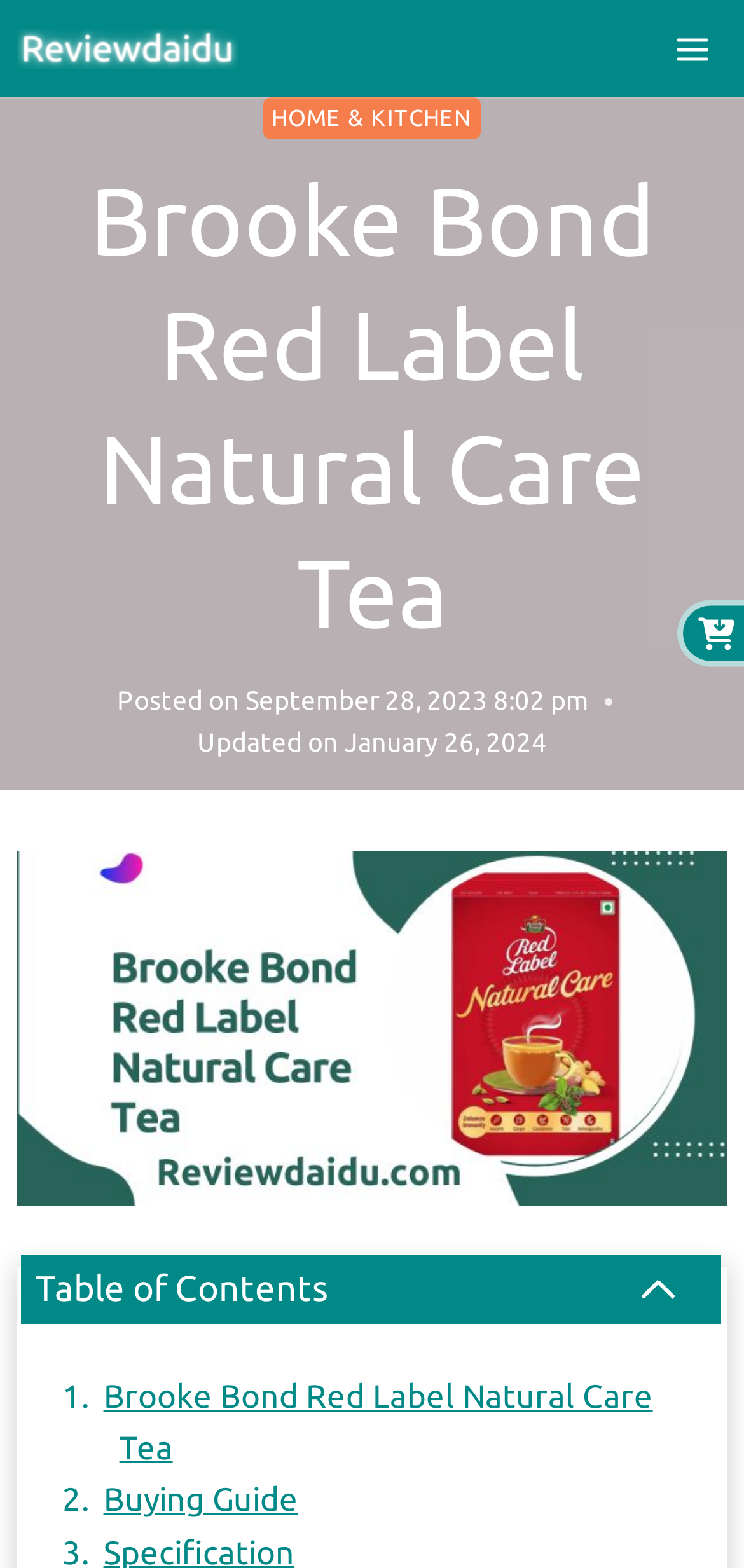Based on the element description, predict the bounding box coordinates (top-left x, top-left y, bottom-right x, bottom-right y) for the UI element in the screenshot: Toggle Menu

[0.883, 0.012, 0.977, 0.05]